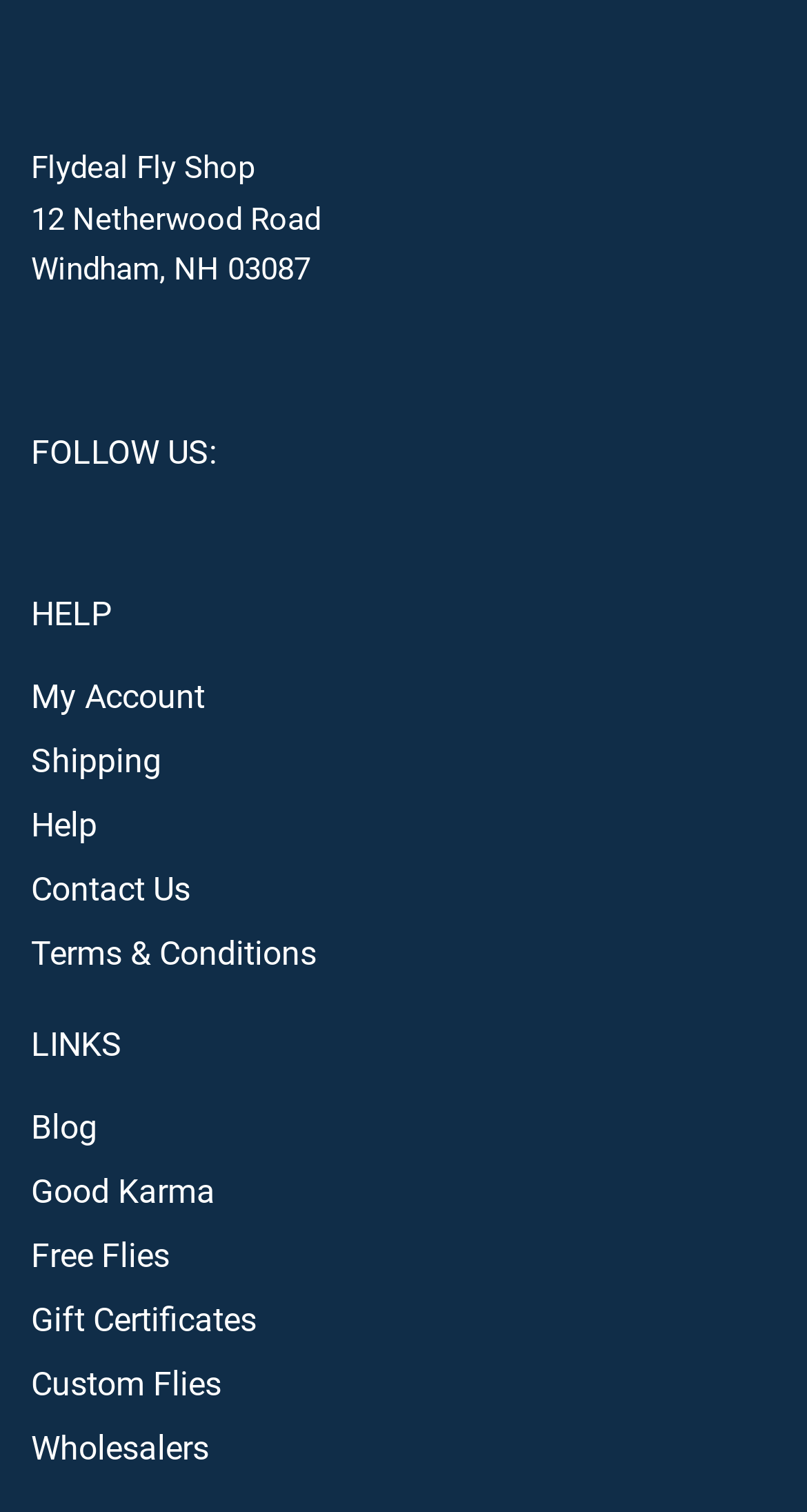Find and indicate the bounding box coordinates of the region you should select to follow the given instruction: "View my account".

[0.038, 0.448, 0.254, 0.474]